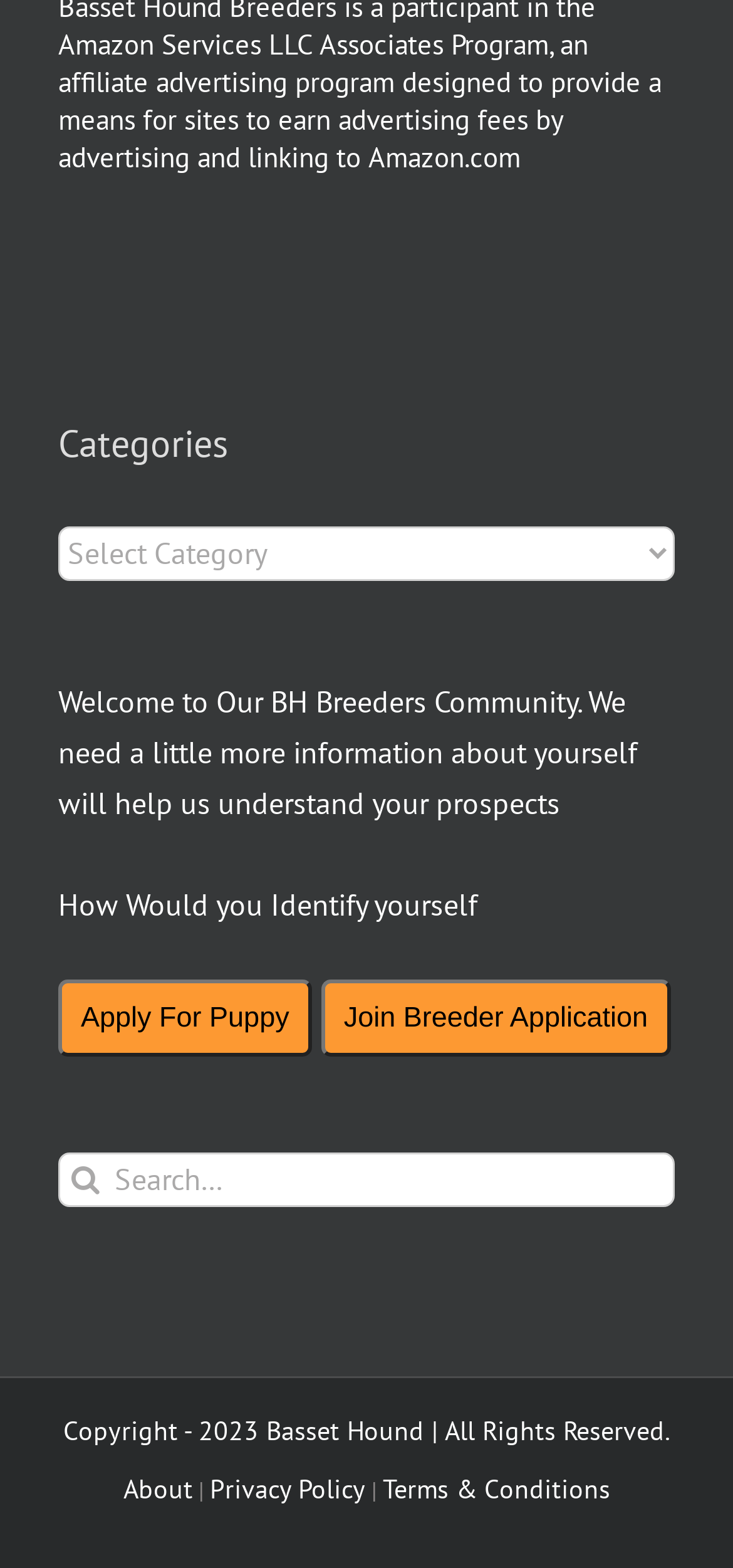What are the options to identify oneself on the webpage?
Please answer the question with as much detail and depth as you can.

The webpage asks 'How Would you Identify yourself', but it does not provide any specific options or choices for identification.